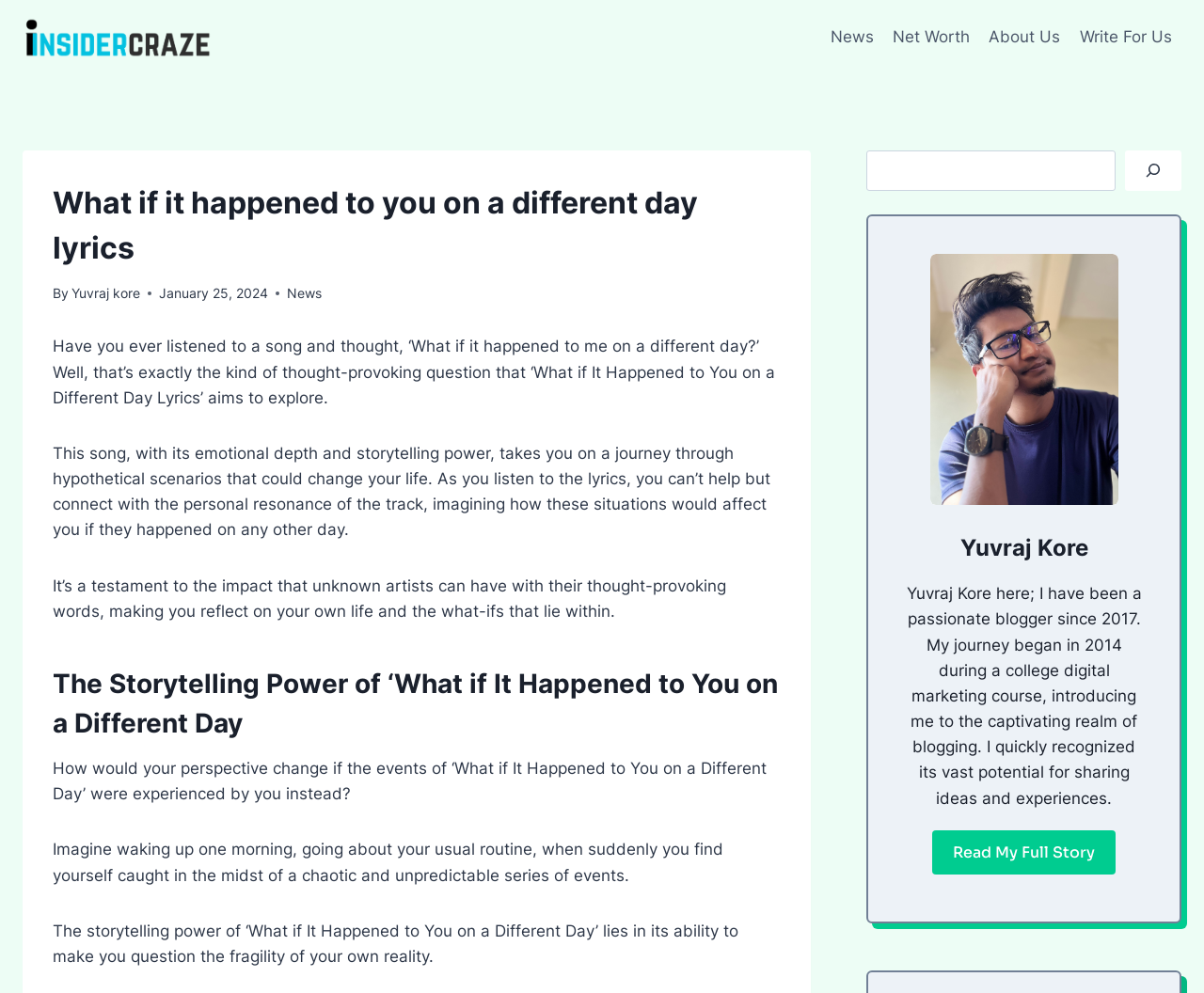Indicate the bounding box coordinates of the clickable region to achieve the following instruction: "Search for a topic."

[0.72, 0.152, 0.927, 0.192]